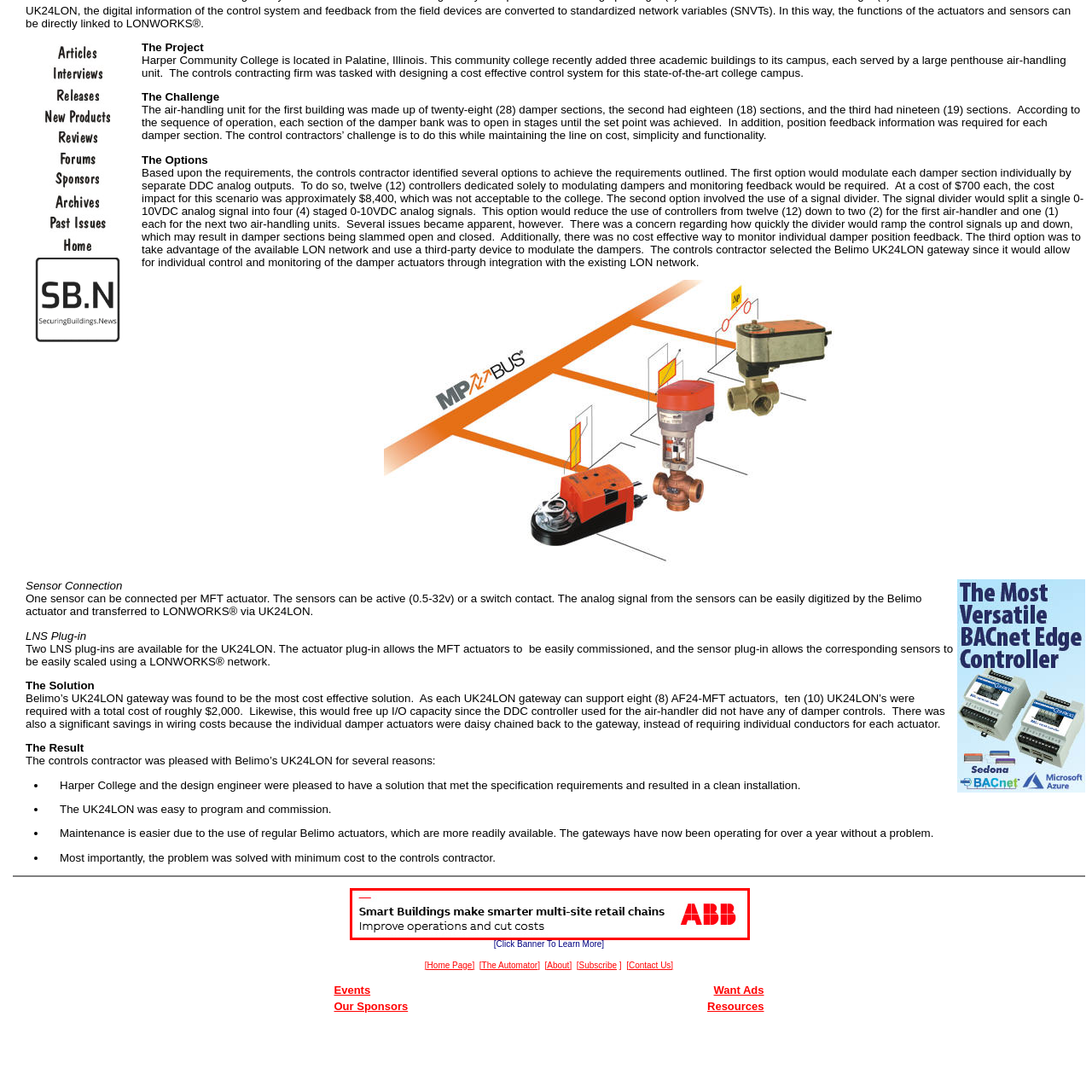What is the purpose of the banner advertisement? Inspect the image encased in the red bounding box and answer using only one word or a brief phrase.

To attract businesses